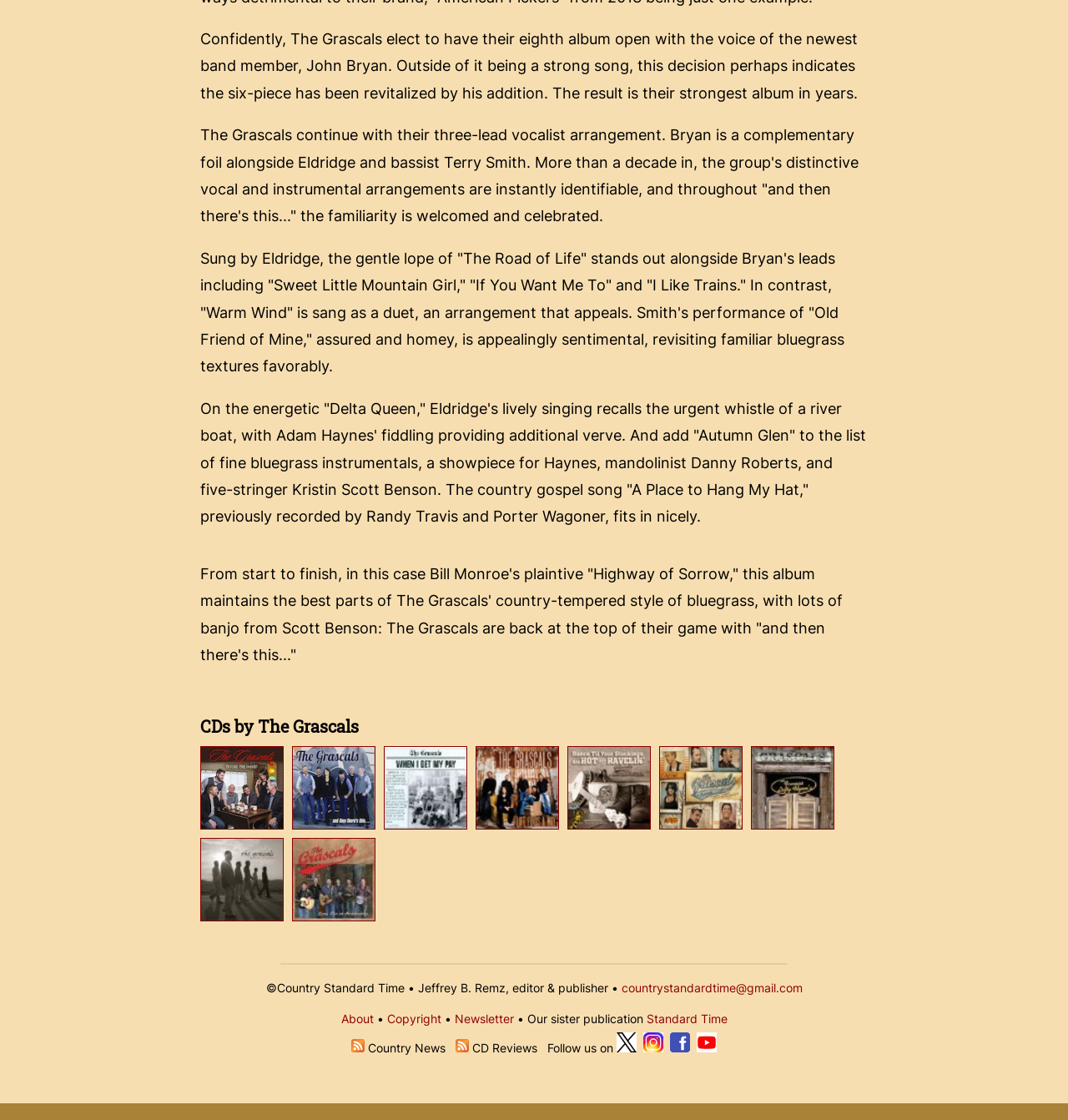Please find the bounding box for the UI element described by: "Standard Time".

[0.605, 0.903, 0.681, 0.916]